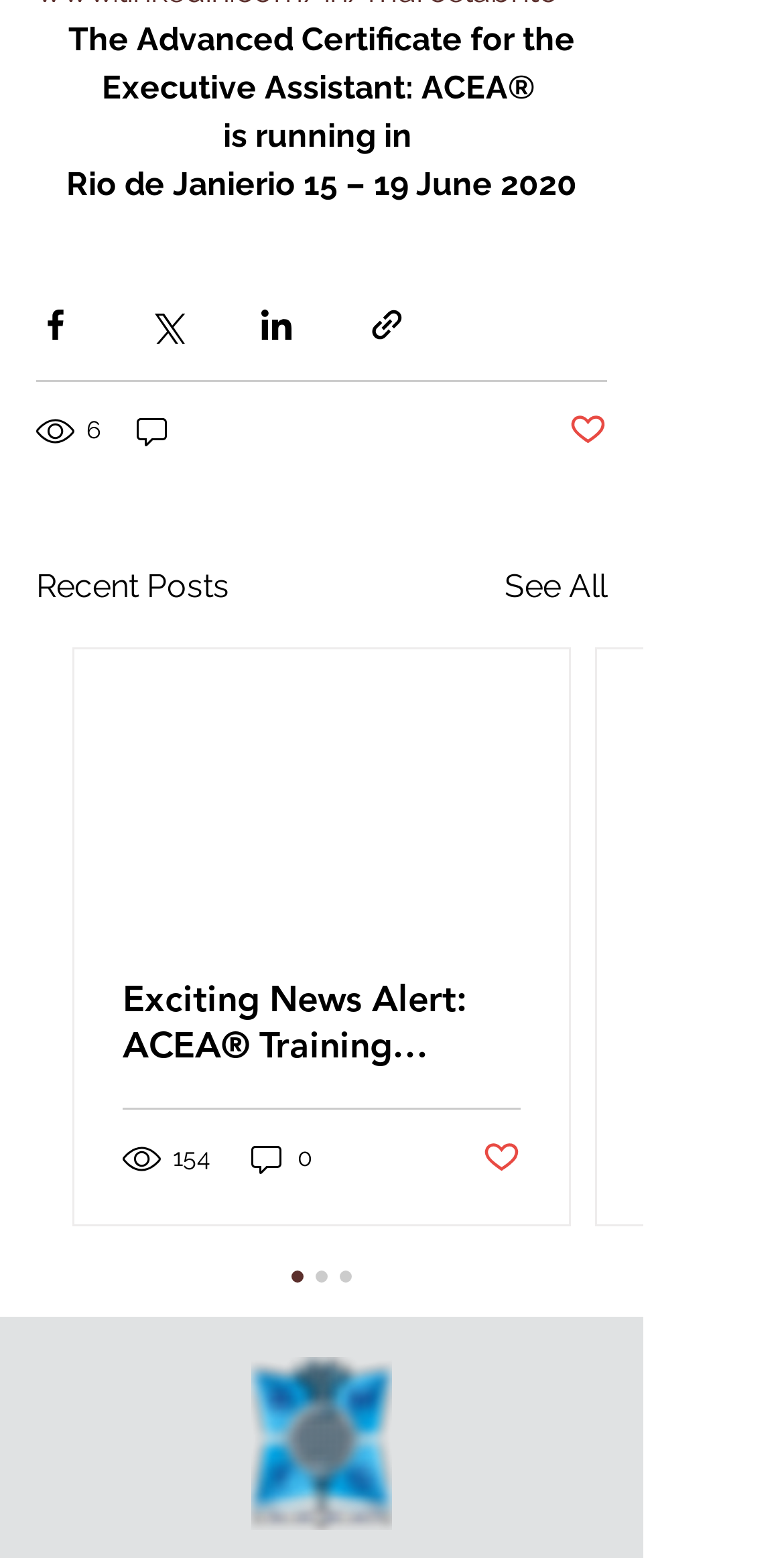Determine the bounding box coordinates for the clickable element to execute this instruction: "Share via Facebook". Provide the coordinates as four float numbers between 0 and 1, i.e., [left, top, right, bottom].

[0.046, 0.196, 0.095, 0.22]